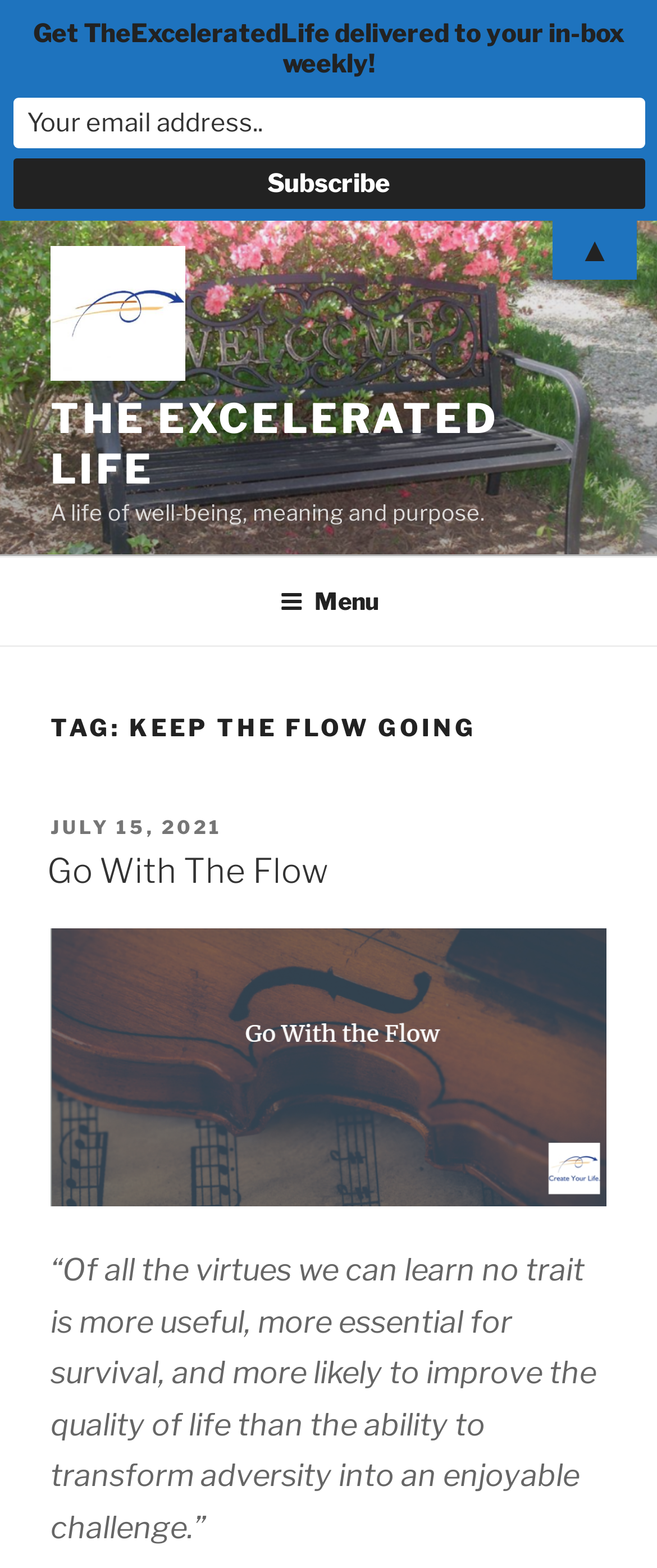Please identify the bounding box coordinates of the clickable region that I should interact with to perform the following instruction: "View the quote". The coordinates should be expressed as four float numbers between 0 and 1, i.e., [left, top, right, bottom].

[0.077, 0.798, 0.908, 0.985]